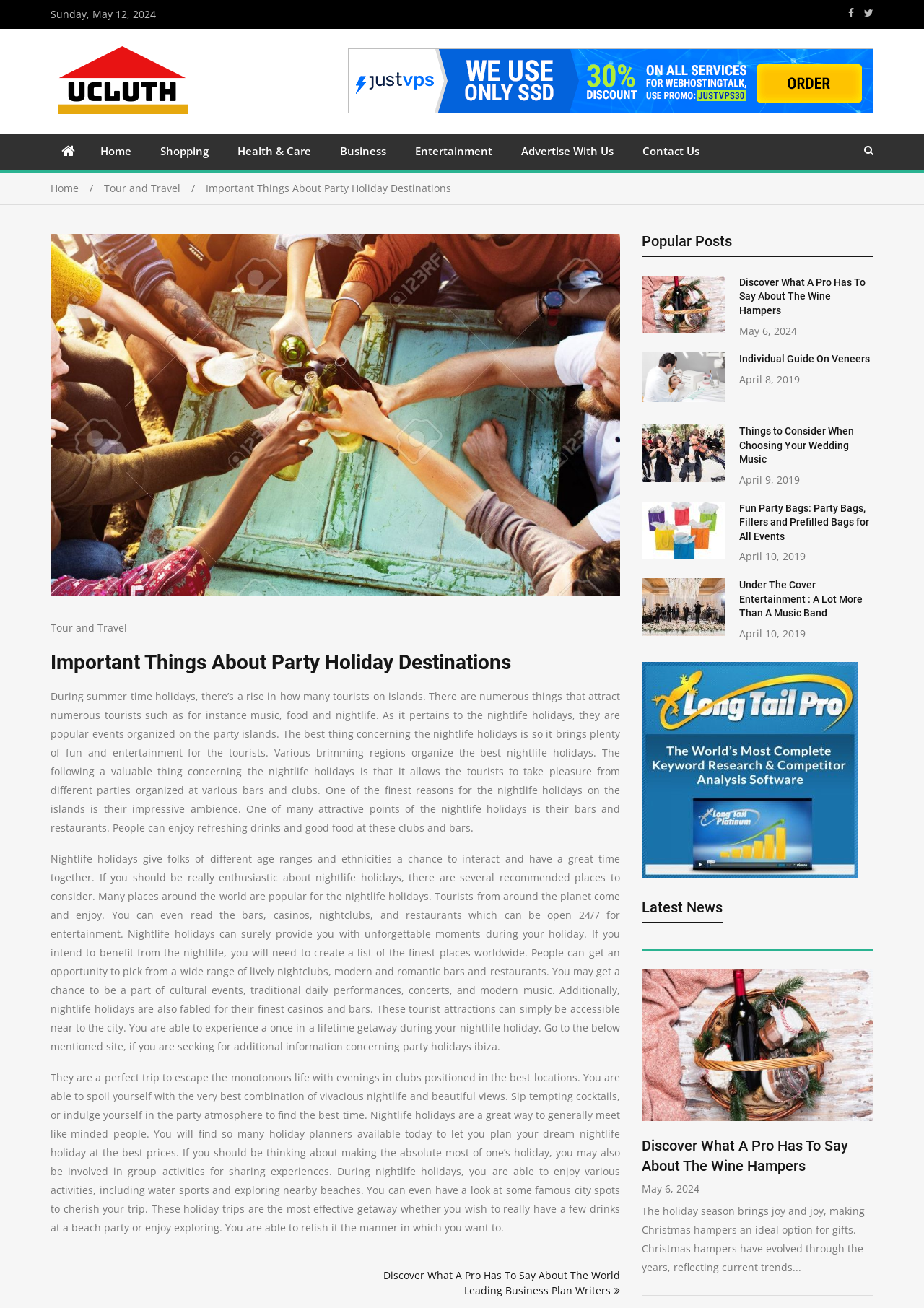What can be done during nightlife holidays?
Using the image as a reference, deliver a detailed and thorough answer to the question.

According to the article, during nightlife holidays, tourists can enjoy various activities, including water sports and exploring nearby beaches. This is mentioned as part of the range of experiences that nightlife holidays offer.